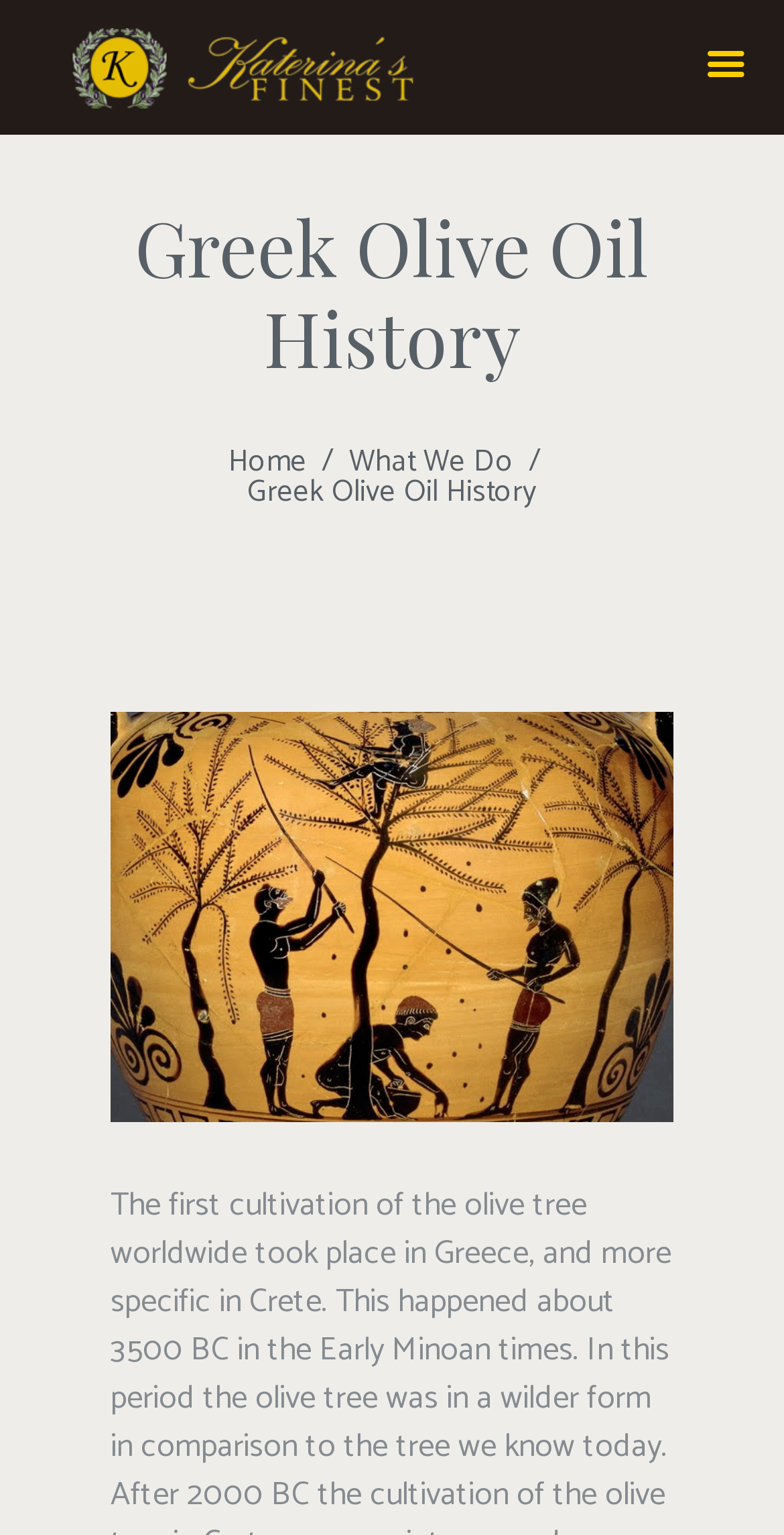Carefully observe the image and respond to the question with a detailed answer:
What is the name of the logo?

The logo is located at the top left corner of the webpage, and it is an image with the text 'Katerina’s Finest'.